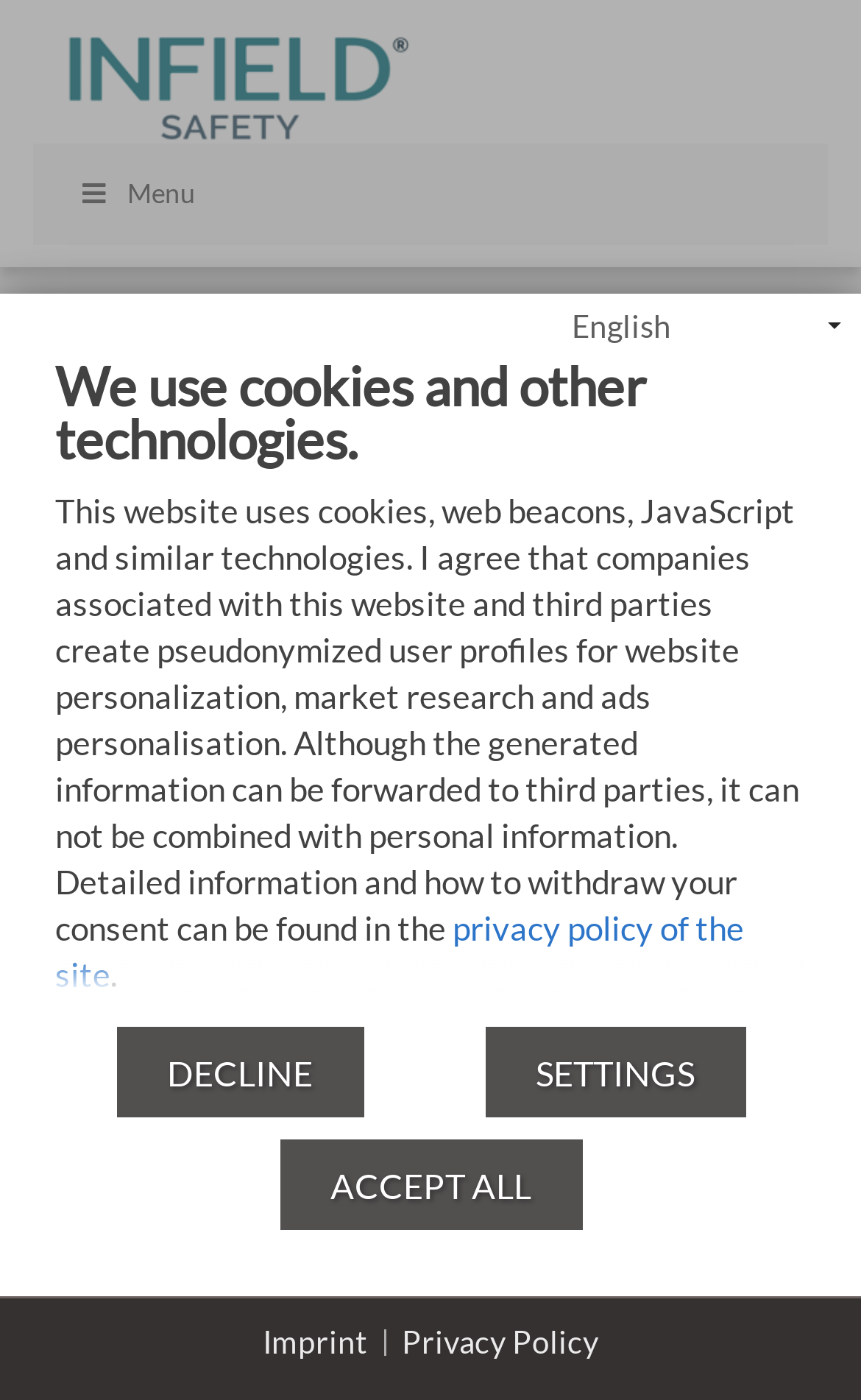Please locate the bounding box coordinates of the element that should be clicked to achieve the given instruction: "Switch language".

[0.664, 0.209, 1.0, 0.255]